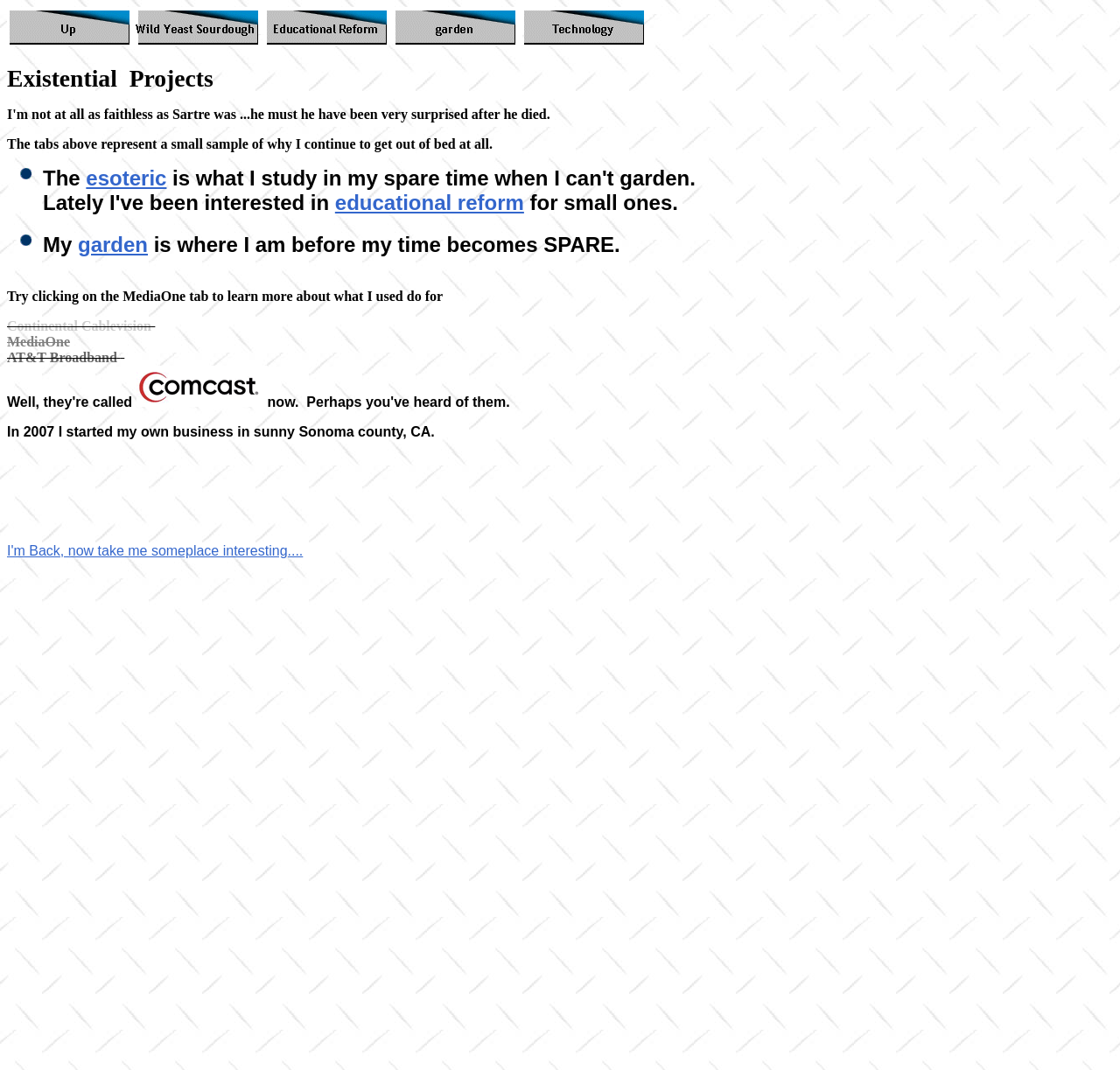What is the author's hobby?
Using the image as a reference, answer the question in detail.

The author's hobby is gardening, which is mentioned in the text 'My garden is where I am before my time becomes SPARE.'